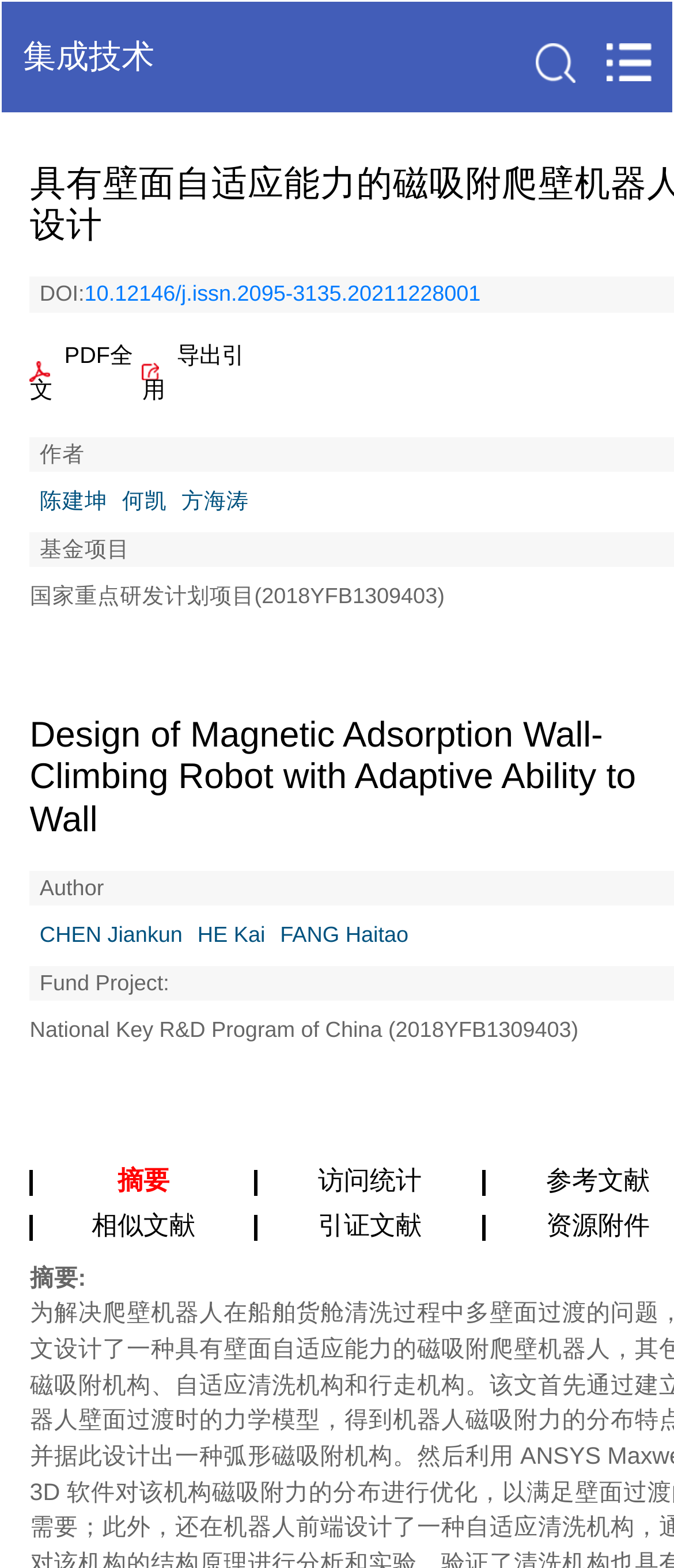Can you give a comprehensive explanation to the question given the content of the image?
What is the DOI of this article?

I found the DOI by looking at the element with the text 'DOI:' and then finding the link element next to it, which contains the DOI number.